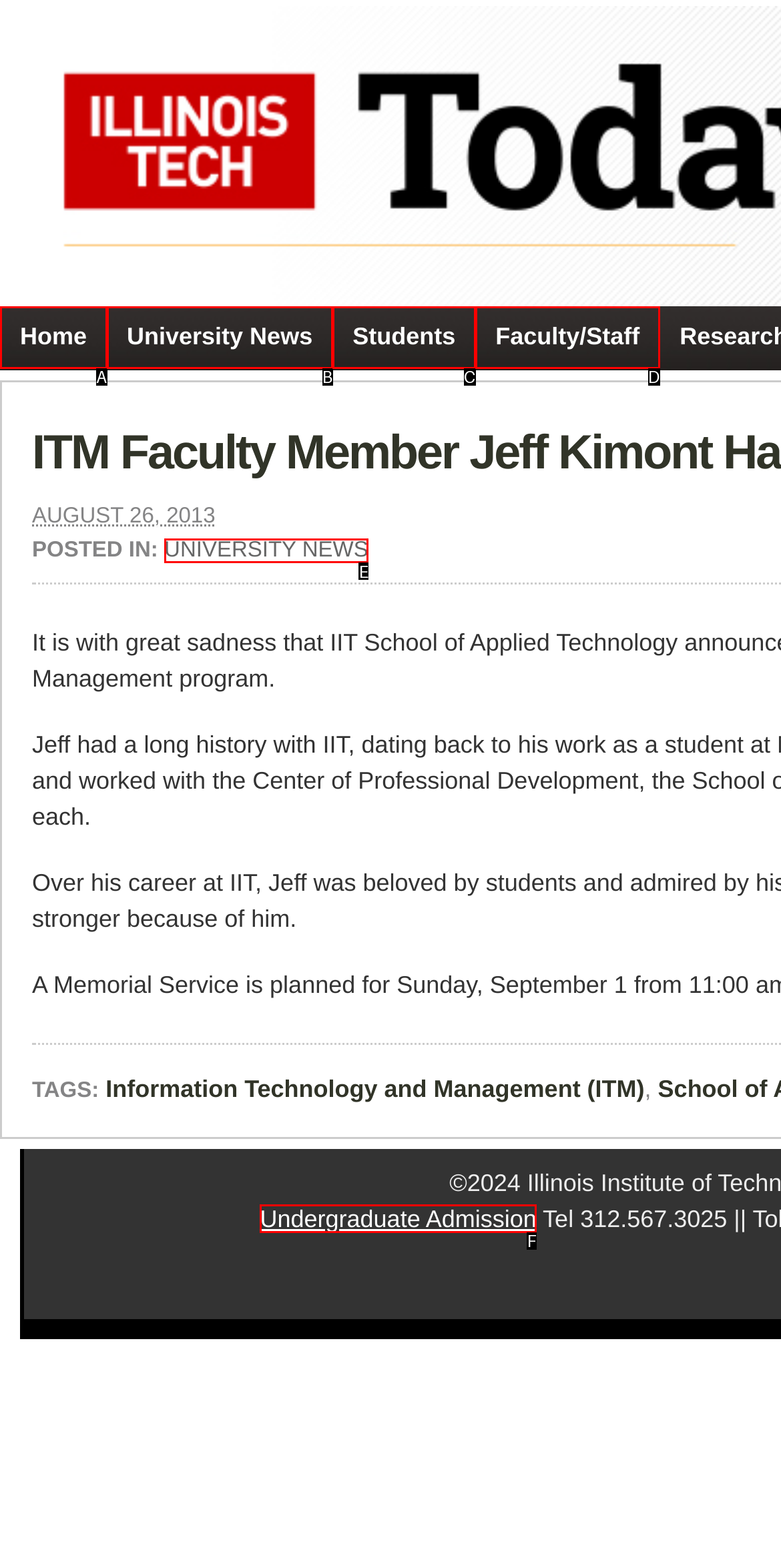Choose the letter that best represents the description: University News. Answer with the letter of the selected choice directly.

E